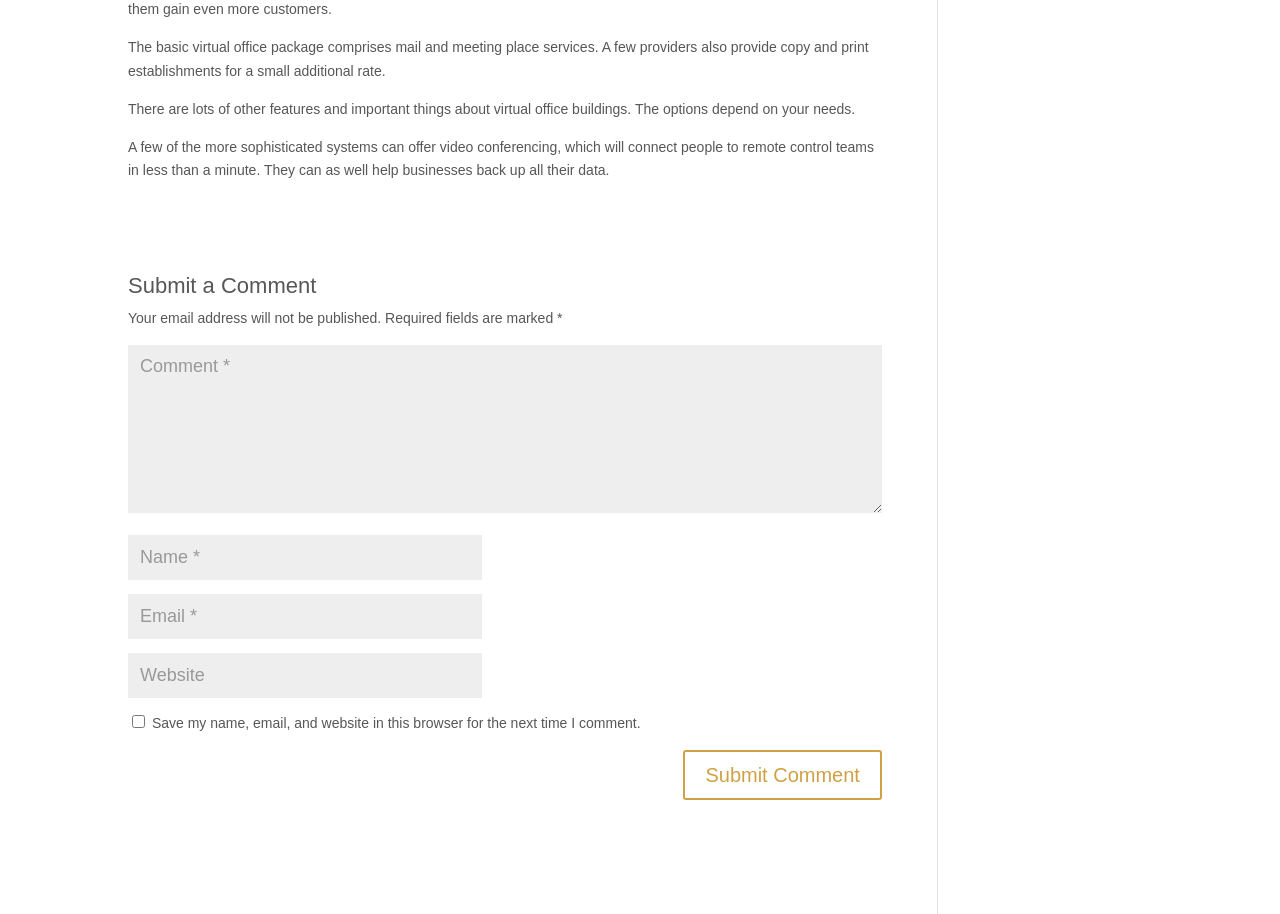Predict the bounding box of the UI element based on the description: "input value="Email *" aria-describedby="email-notes" name="email"". The coordinates should be four float numbers between 0 and 1, formatted as [left, top, right, bottom].

[0.1, 0.65, 0.377, 0.699]